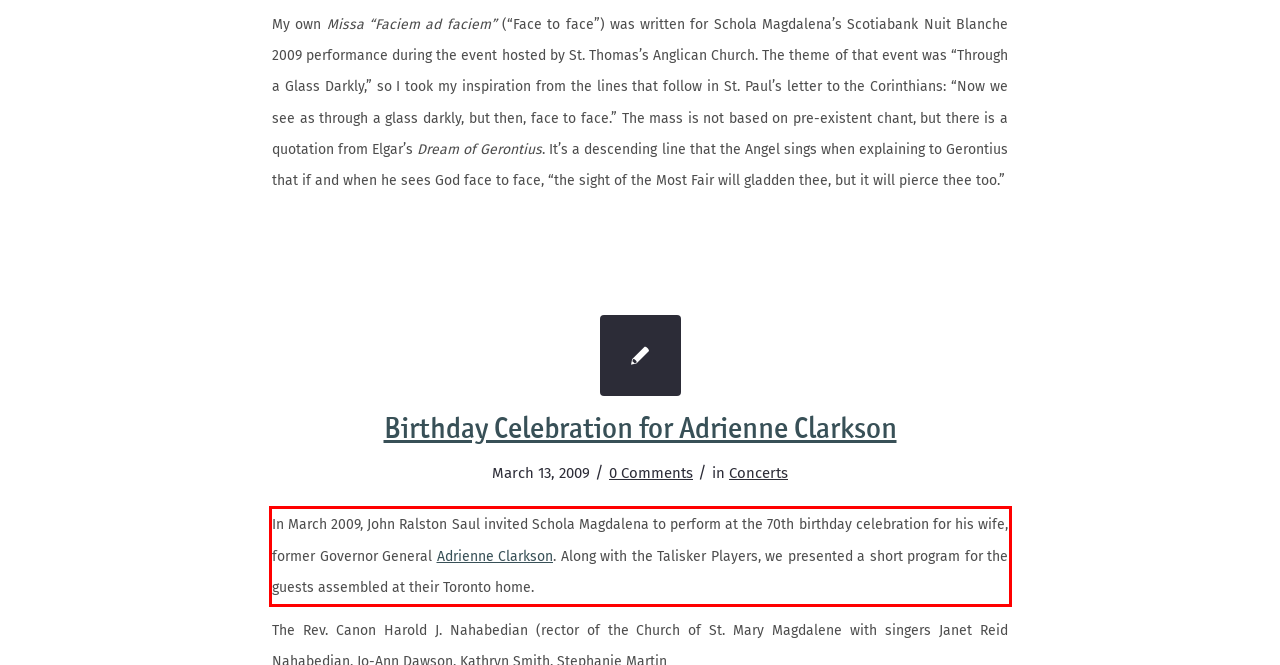Please perform OCR on the text within the red rectangle in the webpage screenshot and return the text content.

In March 2009, John Ralston Saul invited Schola Magdalena to perform at the 70th birthday celebration for his wife, former Governor General Adrienne Clarkson. Along with the Talisker Players, we presented a short program for the guests assembled at their Toronto home.